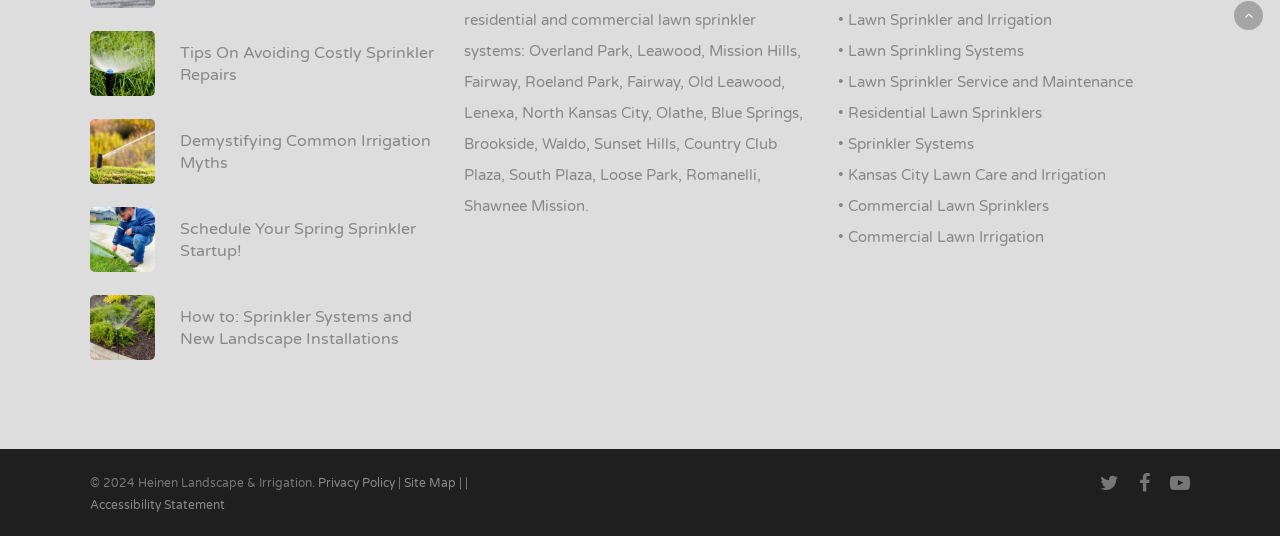What is the topic of the first link on the webpage?
Based on the image, respond with a single word or phrase.

Sprinkler Repairs